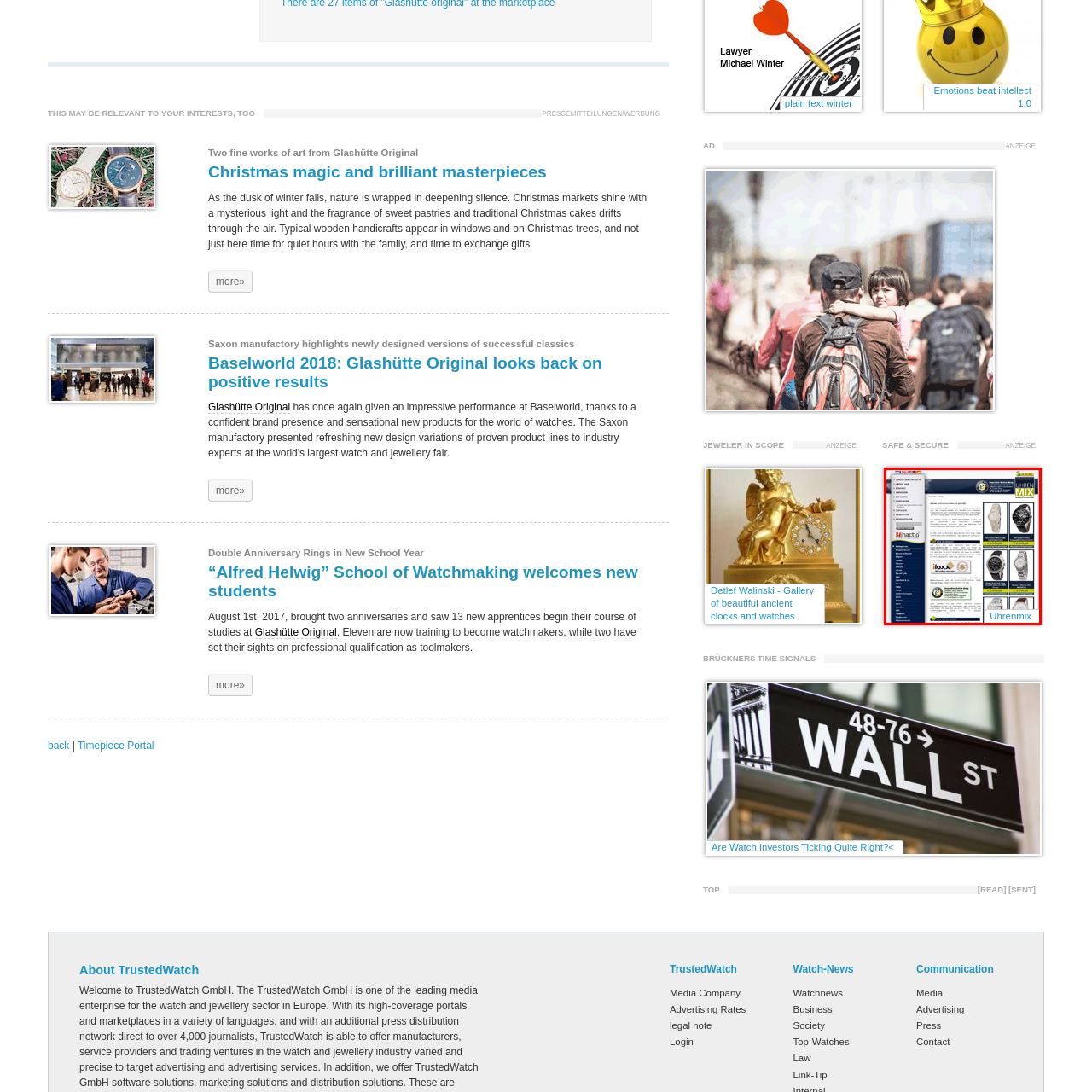Explain in detail what is happening in the image enclosed by the red border.

The image showcases a digital layout from the Uhrenmix website, featuring a collection of luxury watches. The design emphasizes elegance and sophistication, aligning with the refined aesthetics of high-end timepieces. Prominently displayed are various watch models, showcasing their unique designs and features. The layout incorporates a sidebar for navigation, offering easy access to different sections of the site, including brands and categories. The overall visual composition draws attention to the watches while providing a user-friendly interface for visitors interested in premium watch collections.